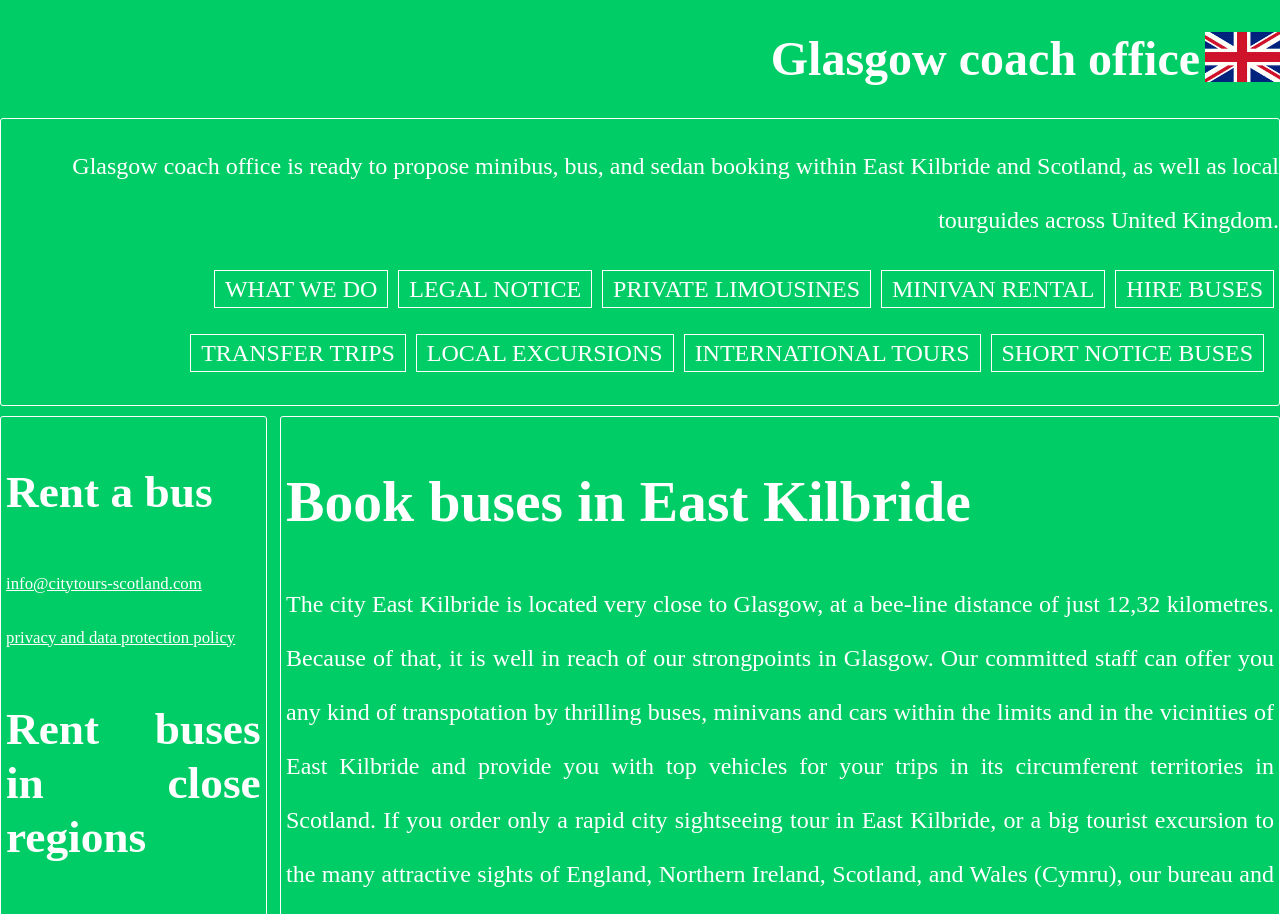Please determine the bounding box coordinates of the section I need to click to accomplish this instruction: "Click on LOCAL EXCURSIONS".

[0.325, 0.366, 0.526, 0.407]